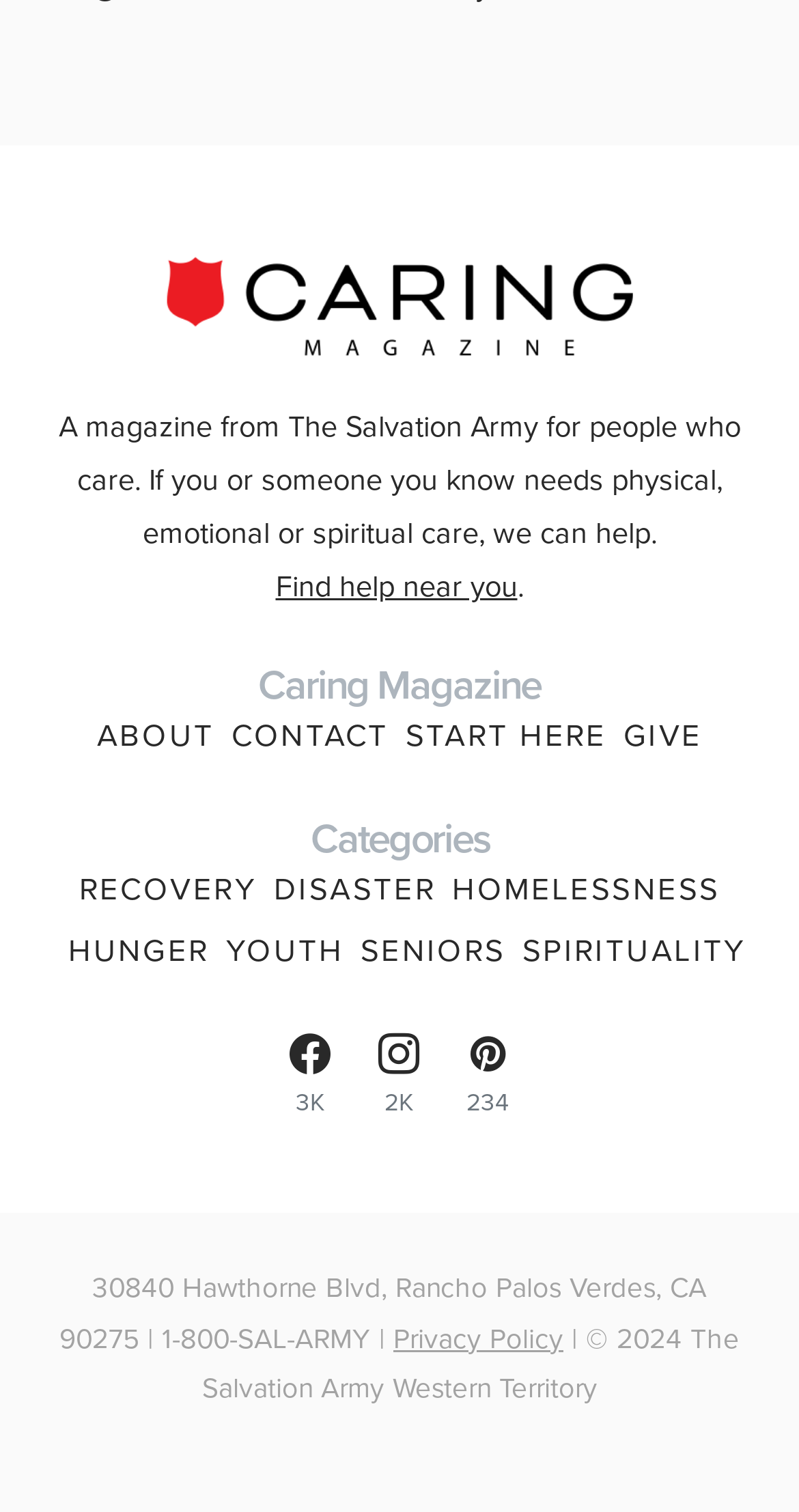Could you find the bounding box coordinates of the clickable area to complete this instruction: "Visit the 'ABOUT' page"?

[0.121, 0.471, 0.269, 0.502]